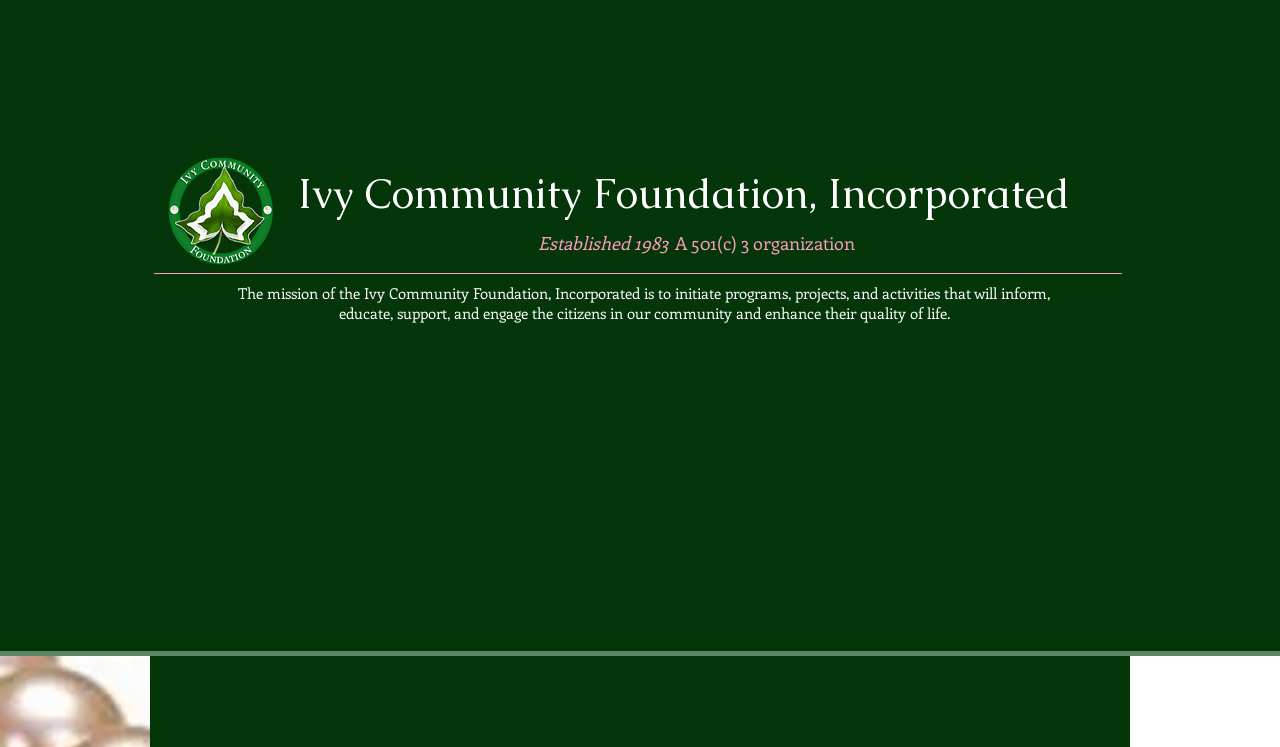Please find the bounding box coordinates of the element that must be clicked to perform the given instruction: "Play the slideshow". The coordinates should be four float numbers from 0 to 1, i.e., [left, top, right, bottom].

[0.71, 0.779, 0.726, 0.799]